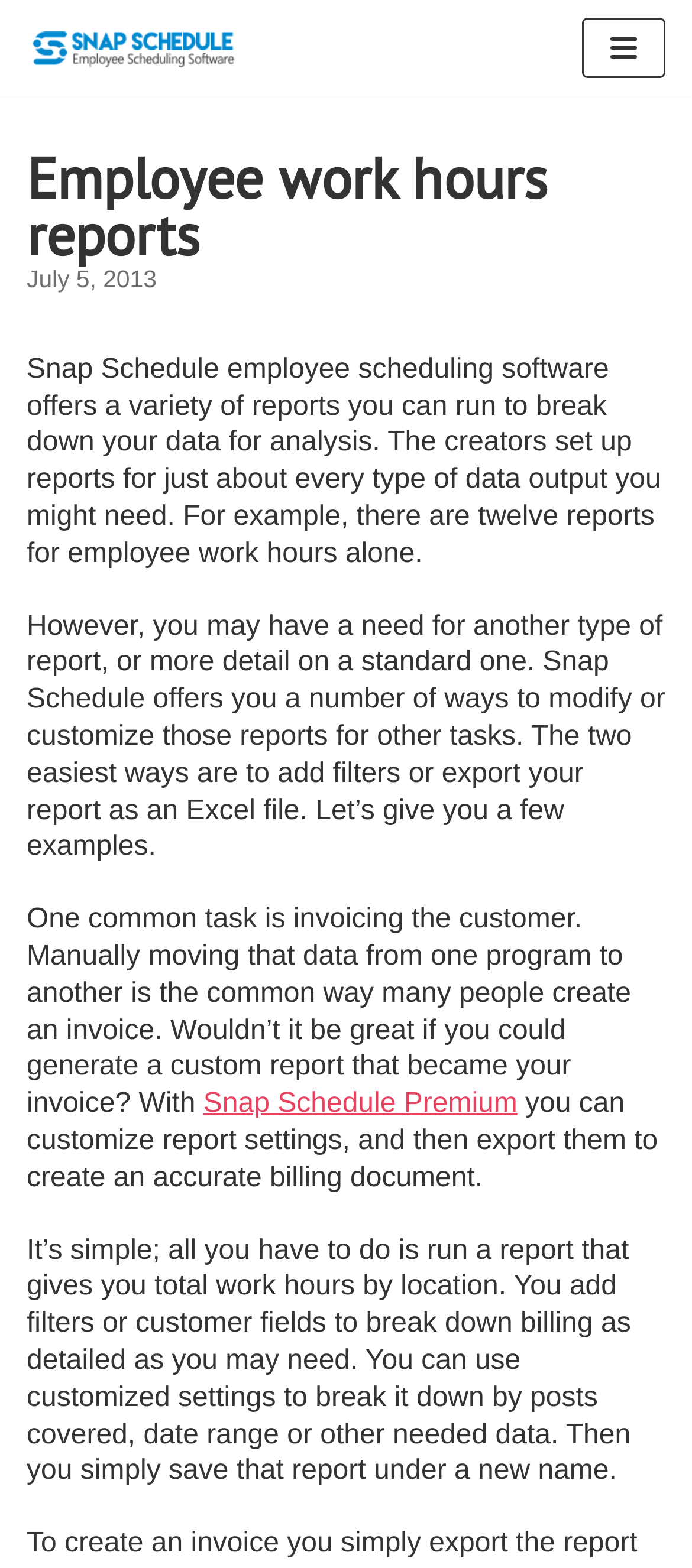Give a concise answer using one word or a phrase to the following question:
What type of software is Snap Schedule?

Employee scheduling software